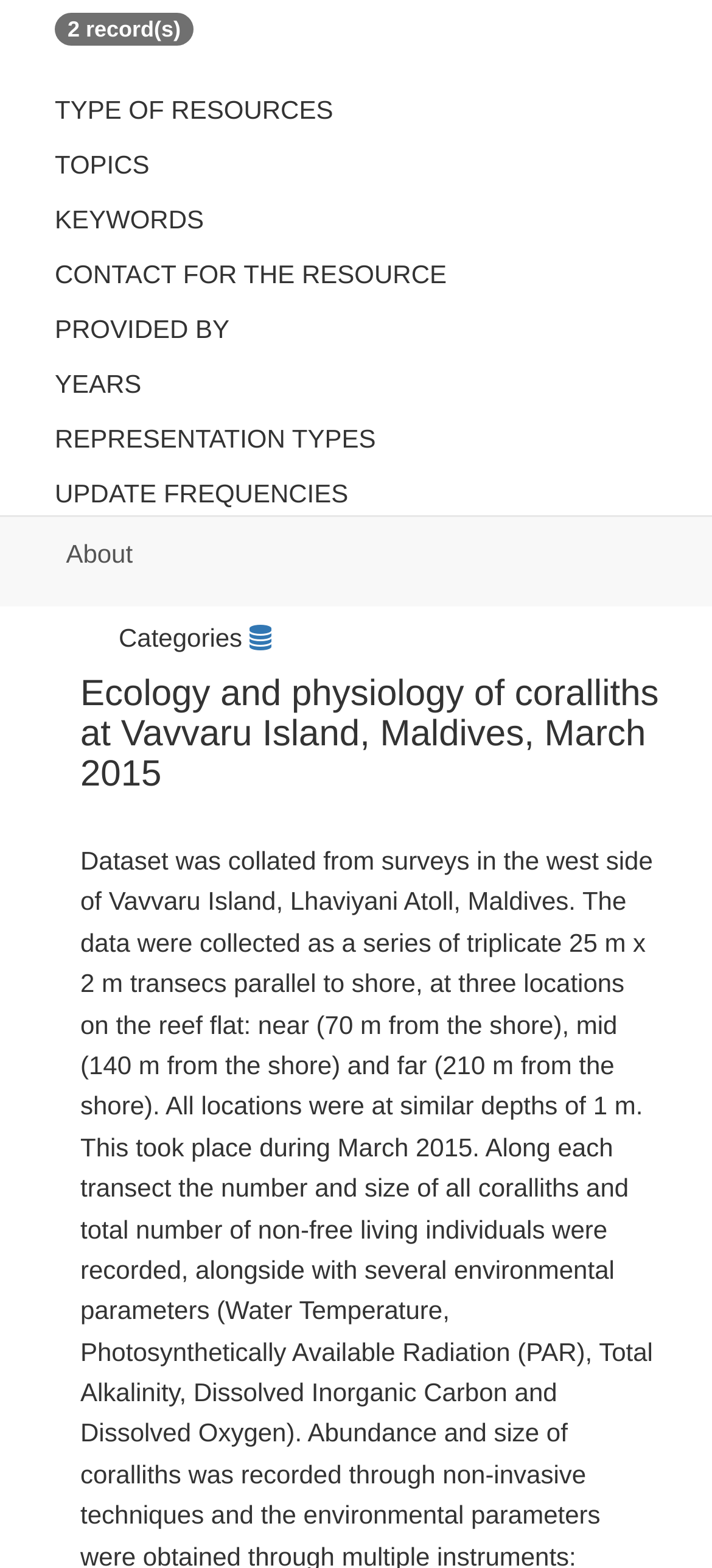Extract the bounding box of the UI element described as: "parent_node: Categories title="datasets"".

[0.35, 0.397, 0.391, 0.416]